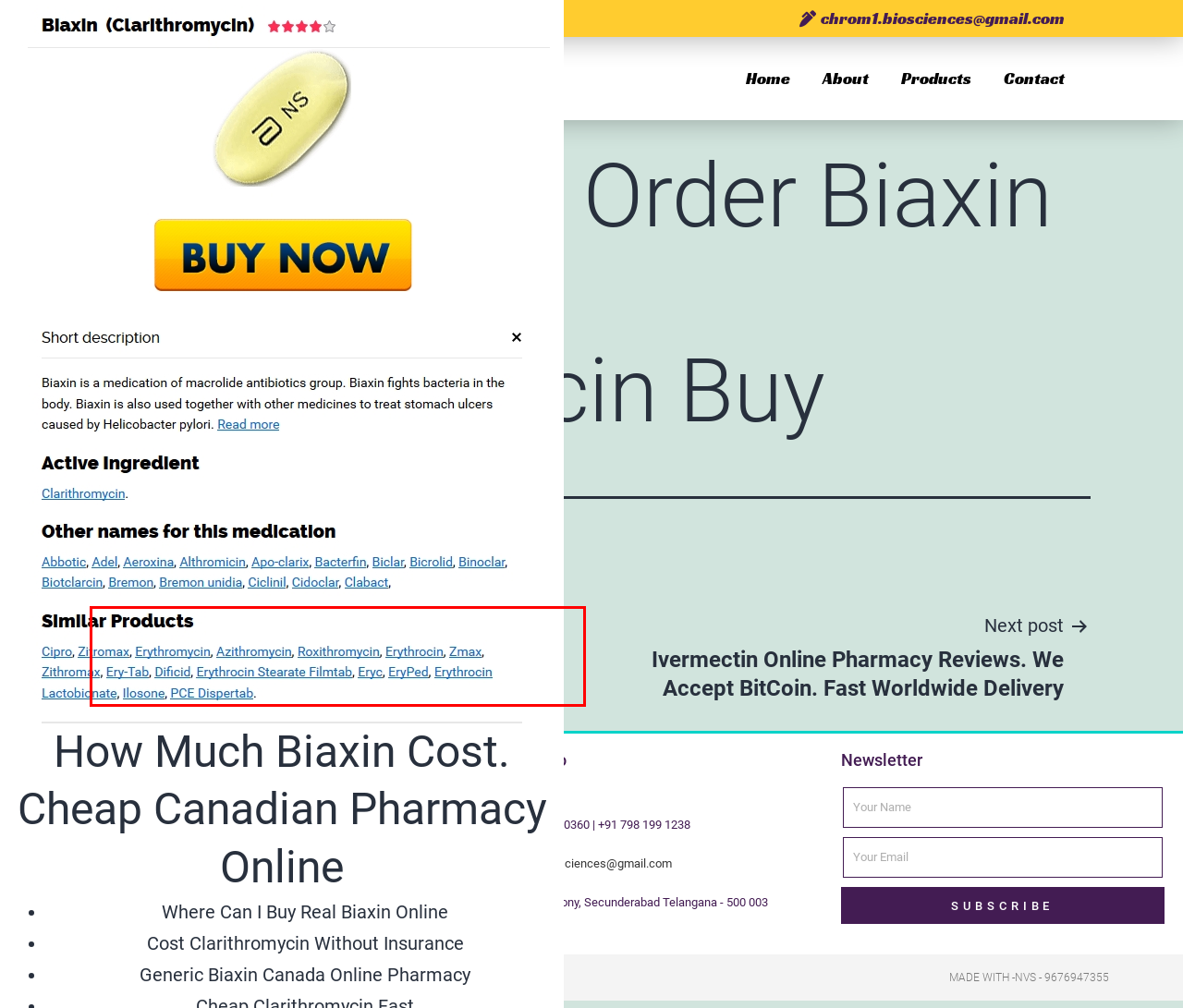Examine the screenshot of the webpage, which includes a red bounding box around an element. Choose the best matching webpage description for the page that will be displayed after clicking the element inside the red bounding box. Here are the candidates:
A. Contact – Chrome Biosciences
B. About – Chrome Biosciences
C. Ivermectin Online Pharmacy Reviews. We Accept BitCoin. Fast Worldwide Delivery – Chrome Biosciences
D. Cheap Brand Erythromycin Order – Erythromycin Online Purchase – Chrome Biosciences
E. How To Order Rogaine Online – Chrome Biosciences
F. products – Chrome Biosciences
G. admin – Chrome Biosciences
H. Chrome Biosciences

D